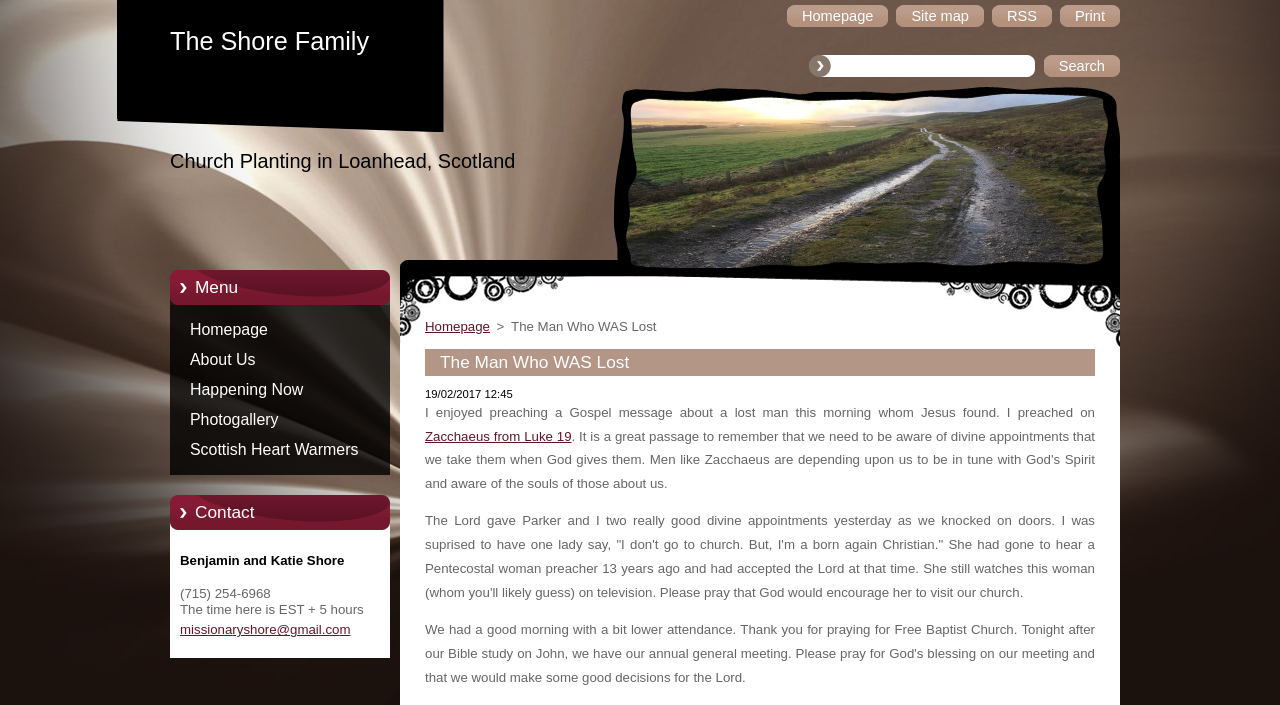Determine the bounding box coordinates of the clickable region to carry out the instruction: "search for something".

[0.827, 0.078, 0.863, 0.109]